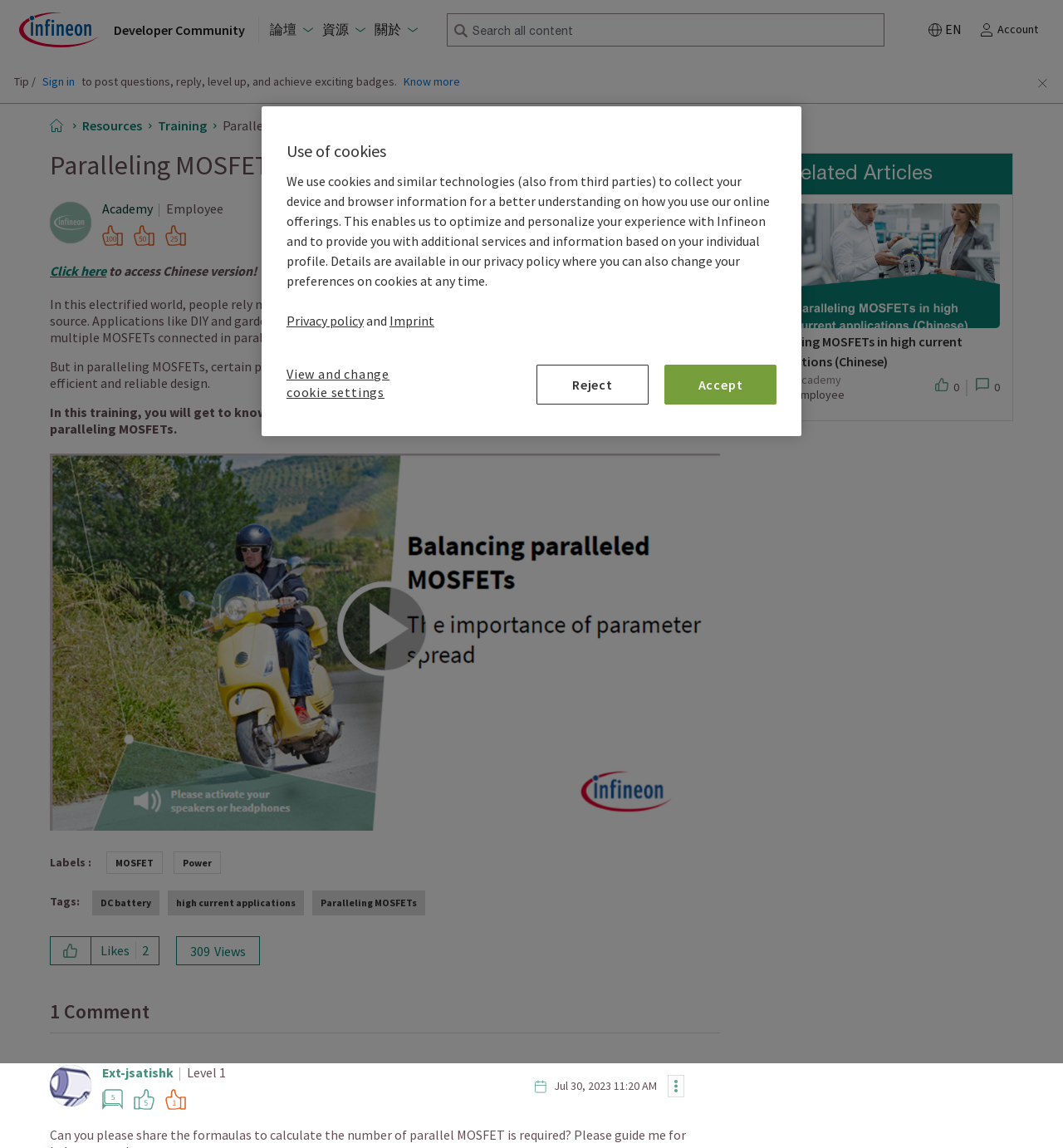Please identify the bounding box coordinates of the region to click in order to complete the given instruction: "Sign in". The coordinates should be four float numbers between 0 and 1, i.e., [left, top, right, bottom].

[0.04, 0.064, 0.07, 0.077]